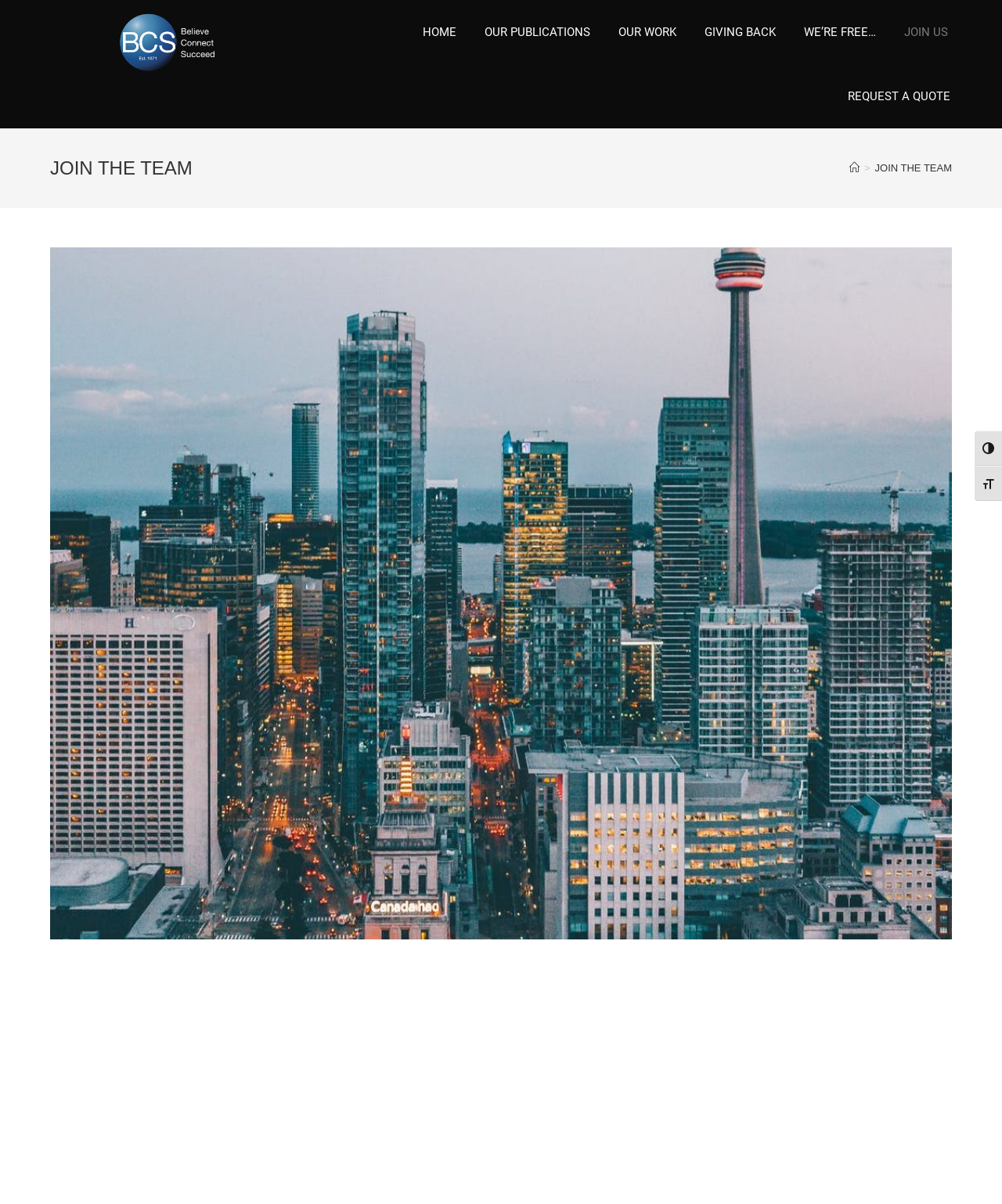Generate a comprehensive caption for the webpage you are viewing.

The webpage is about joining a team at BCS. At the top right corner, there are two buttons, "Toggle High Contrast" and "Toggle Font size", which are not pressed. Below these buttons, there is a row of links, including "HOME", "OUR PUBLICATIONS", "OUR WORK", "GIVING BACK", "WE’RE FREE…", "JOIN US", and "REQUEST A QUOTE". 

Below this row of links, there is a header section with a large heading "JOIN THE TEAM" taking up most of the width. To the right of the heading, there is a navigation section labeled "Breadcrumbs" which contains links "Home" and "JOIN THE TEAM" separated by a ">" symbol.